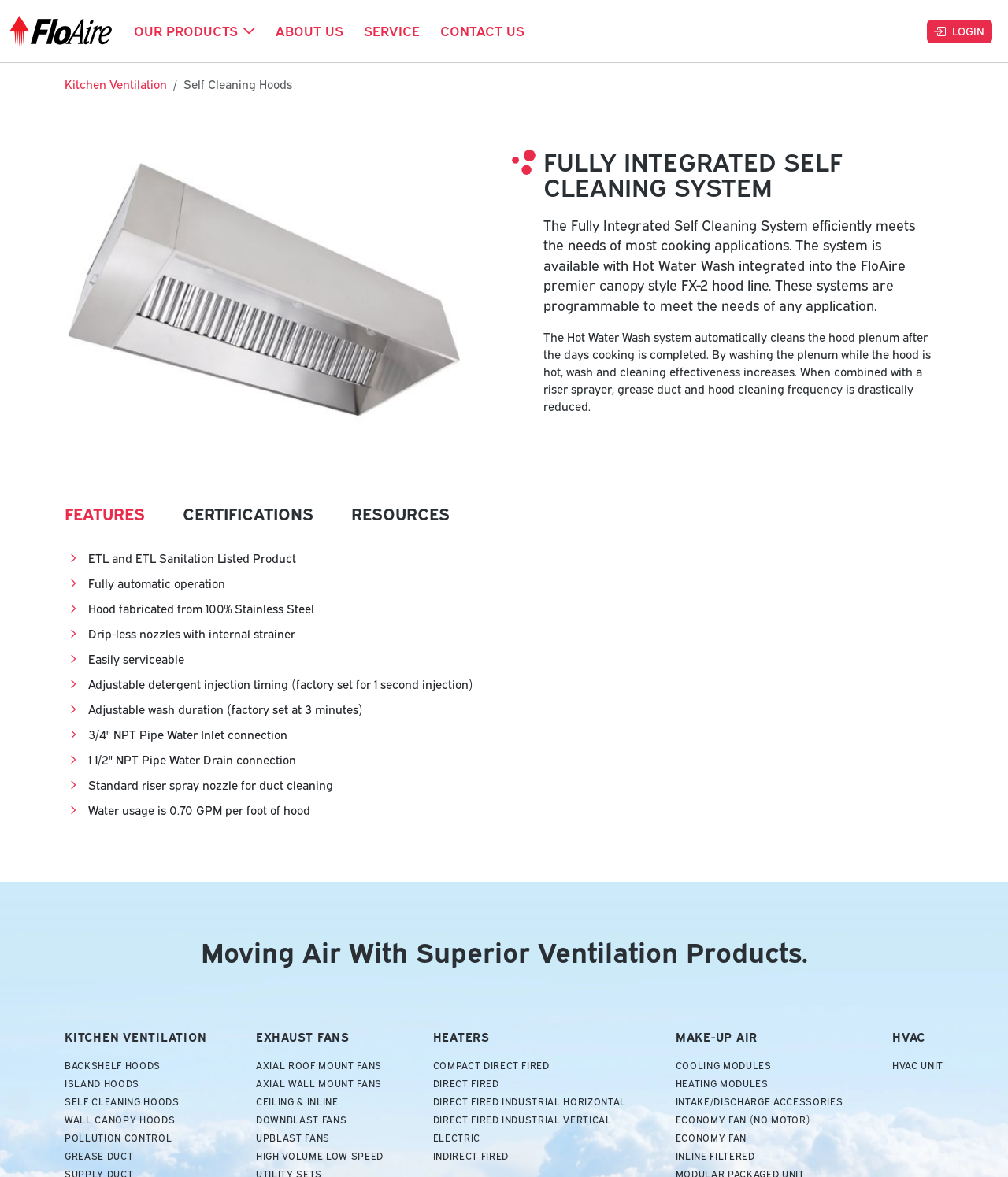Identify the bounding box coordinates for the UI element described as: "Axial Wall Mount Fans". The coordinates should be provided as four floats between 0 and 1: [left, top, right, bottom].

[0.254, 0.916, 0.38, 0.926]